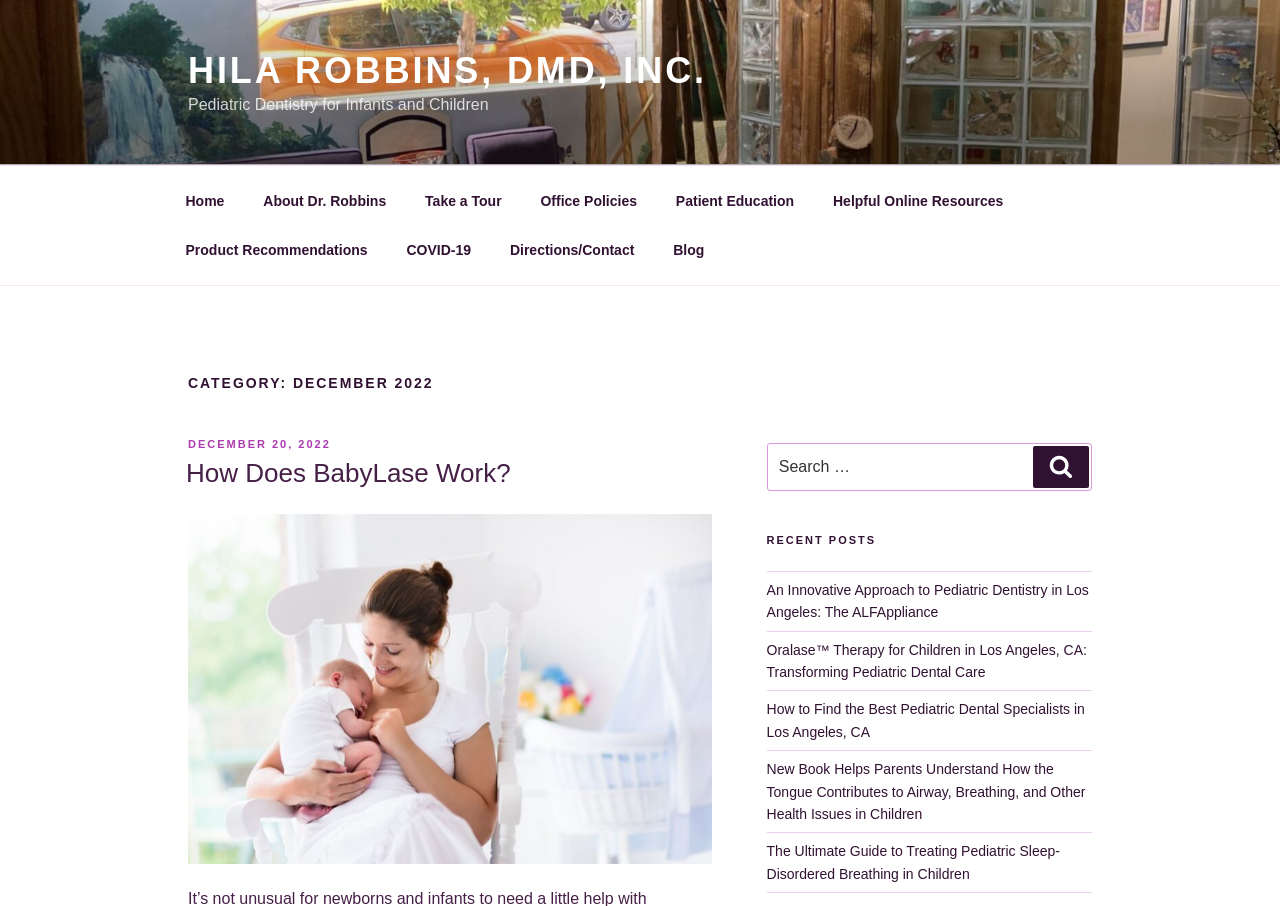Identify the bounding box coordinates for the UI element described as: "Hila Robbins, DMD, Inc.". The coordinates should be provided as four floats between 0 and 1: [left, top, right, bottom].

[0.147, 0.055, 0.552, 0.1]